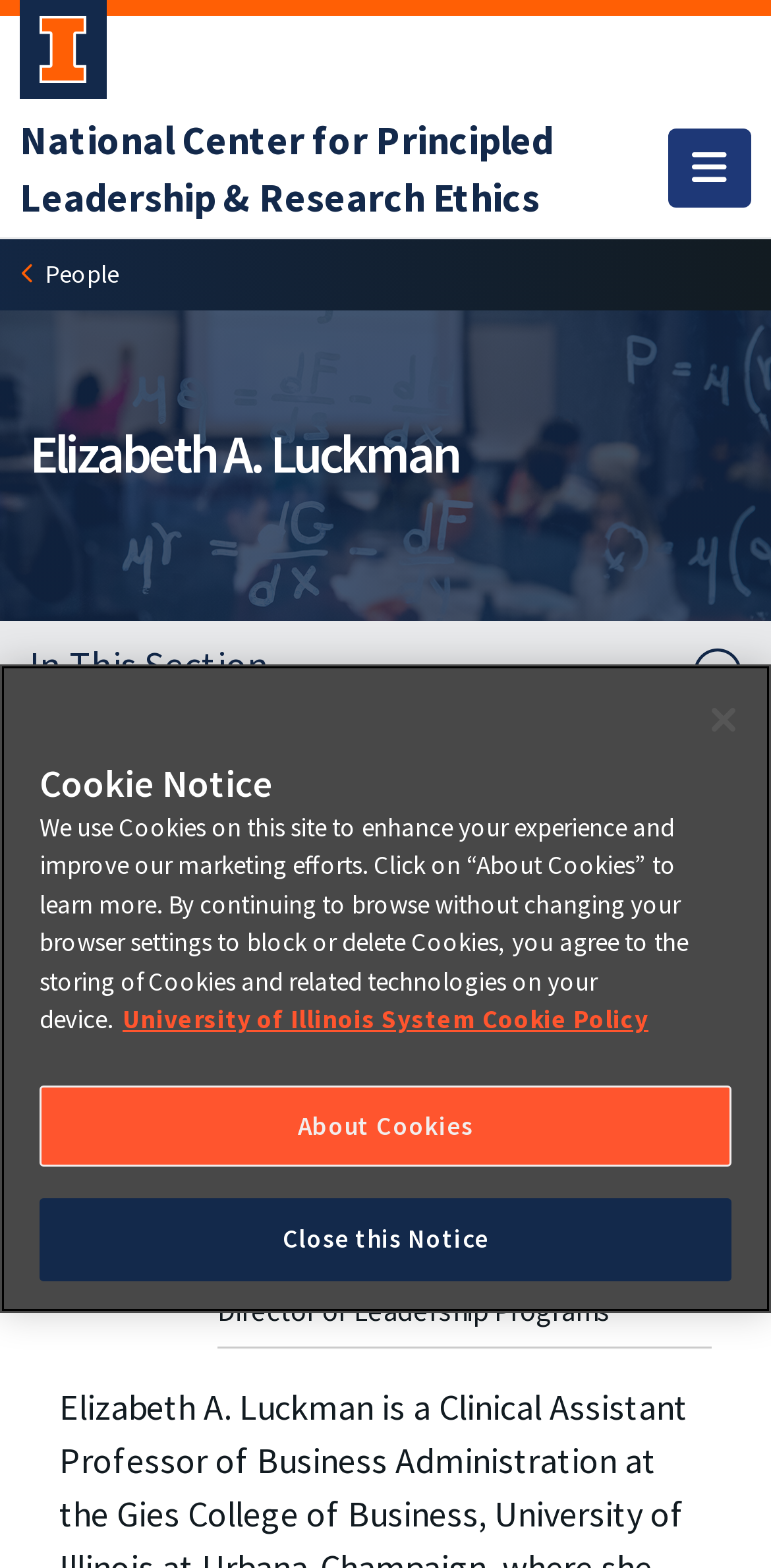Using the element description aria-label="Close", predict the bounding box coordinates for the UI element. Provide the coordinates in (top-left x, top-left y, bottom-right x, bottom-right y) format with values ranging from 0 to 1.

[0.882, 0.431, 0.995, 0.486]